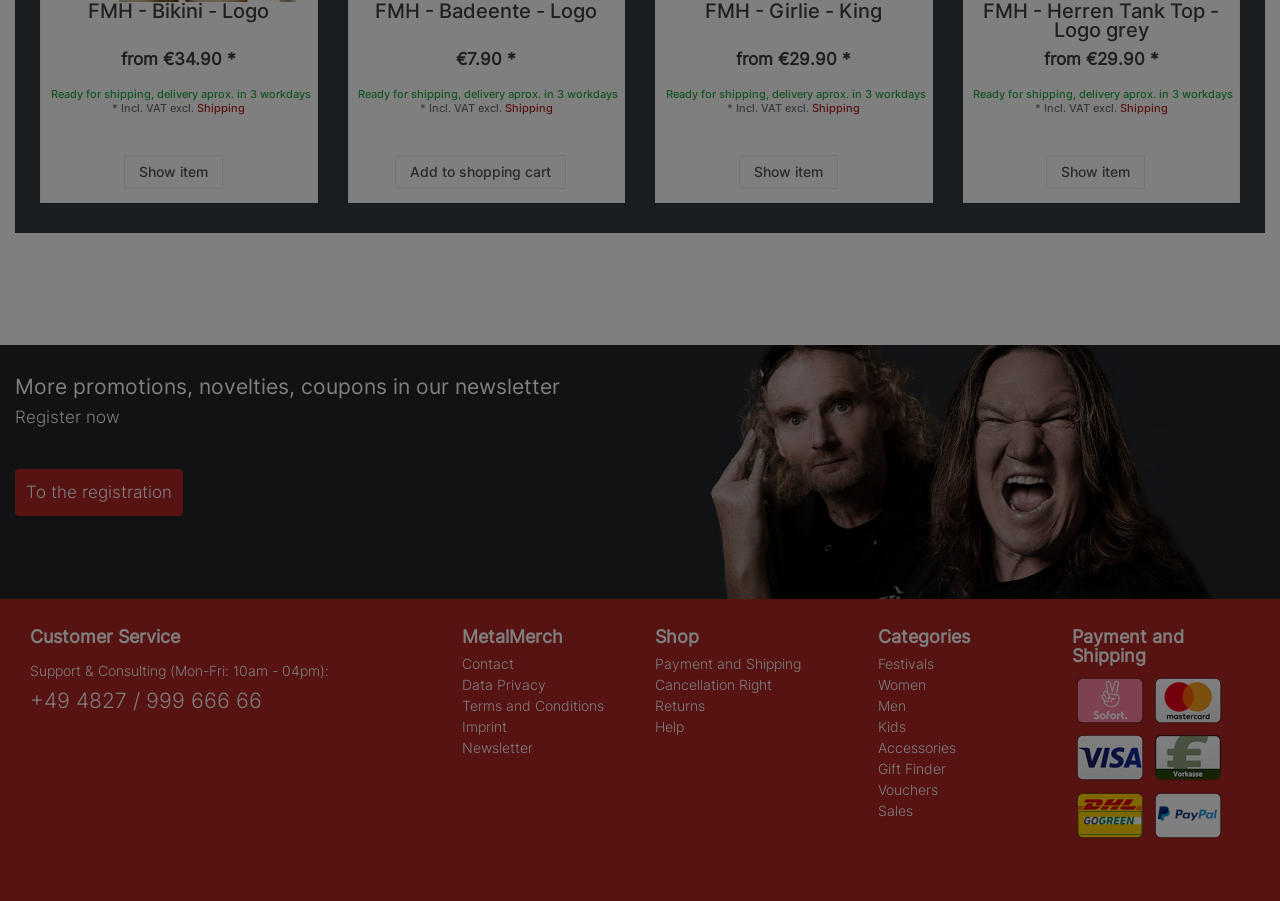Locate the bounding box coordinates of the area to click to fulfill this instruction: "Click the 'Add to shopping cart' button". The bounding box should be presented as four float numbers between 0 and 1, in the order [left, top, right, bottom].

[0.309, 0.172, 0.442, 0.209]